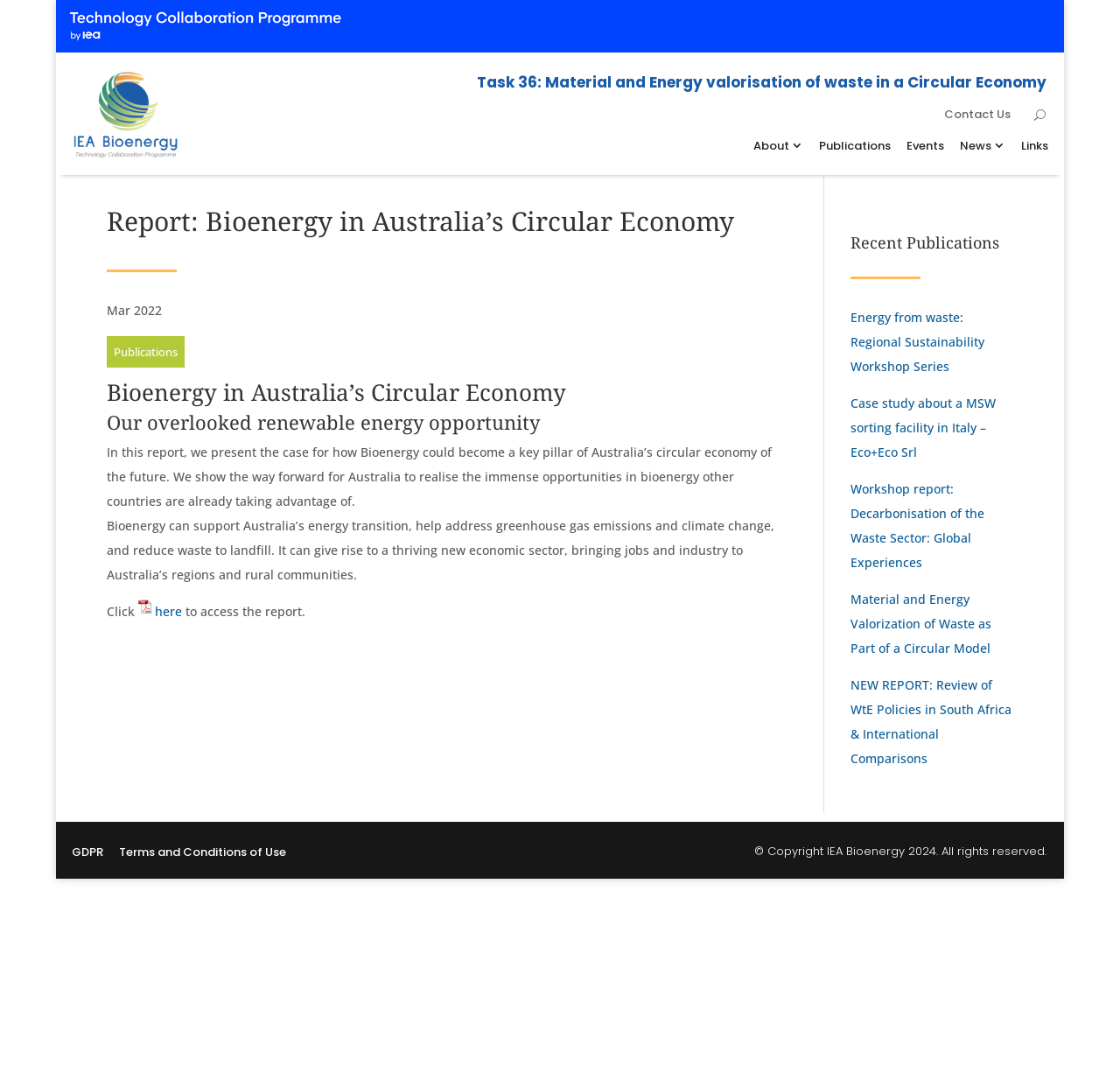Find the bounding box coordinates of the clickable area that will achieve the following instruction: "Read the report".

[0.123, 0.552, 0.162, 0.574]